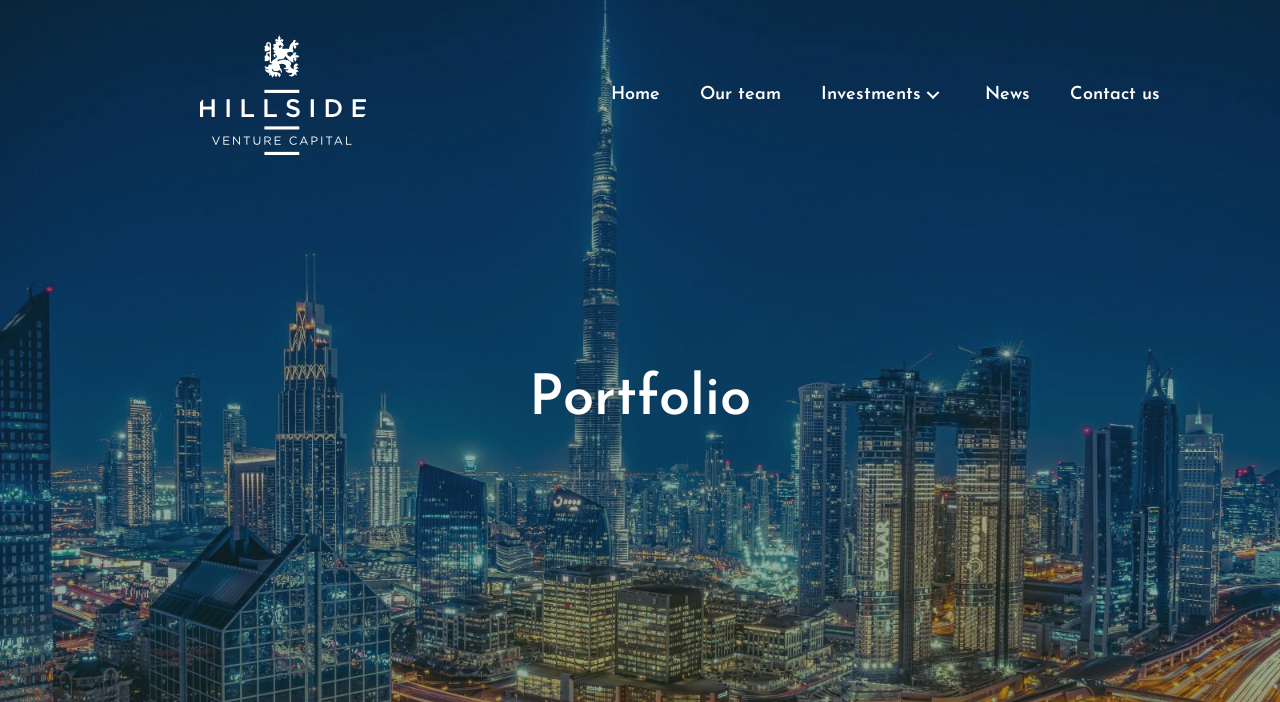How many main menu items are there?
Based on the screenshot, respond with a single word or phrase.

5